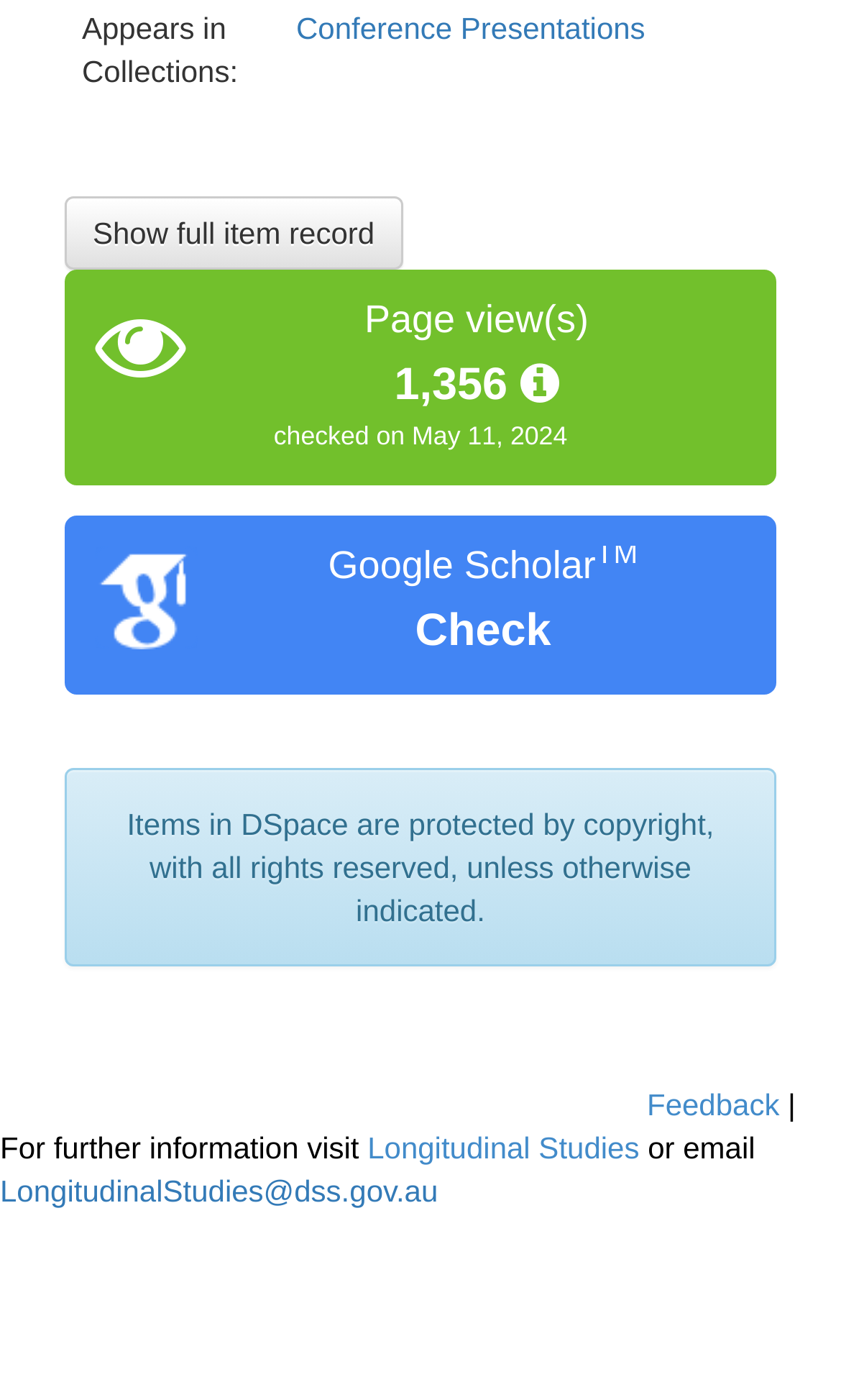Find the bounding box of the UI element described as follows: "Feedback".

[0.769, 0.776, 0.927, 0.801]